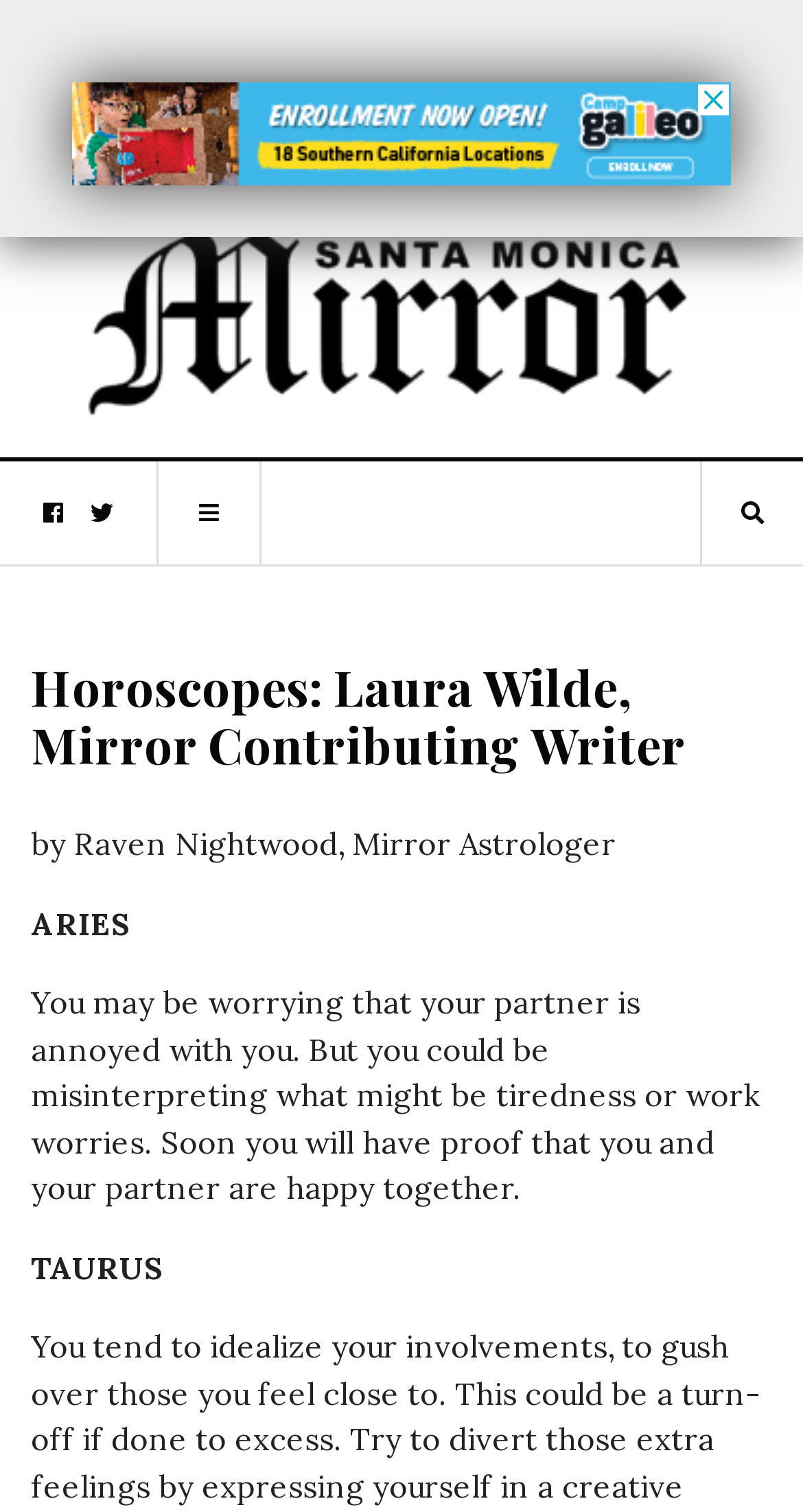Is the webpage related to astrology?
Look at the image and respond with a one-word or short phrase answer.

Yes